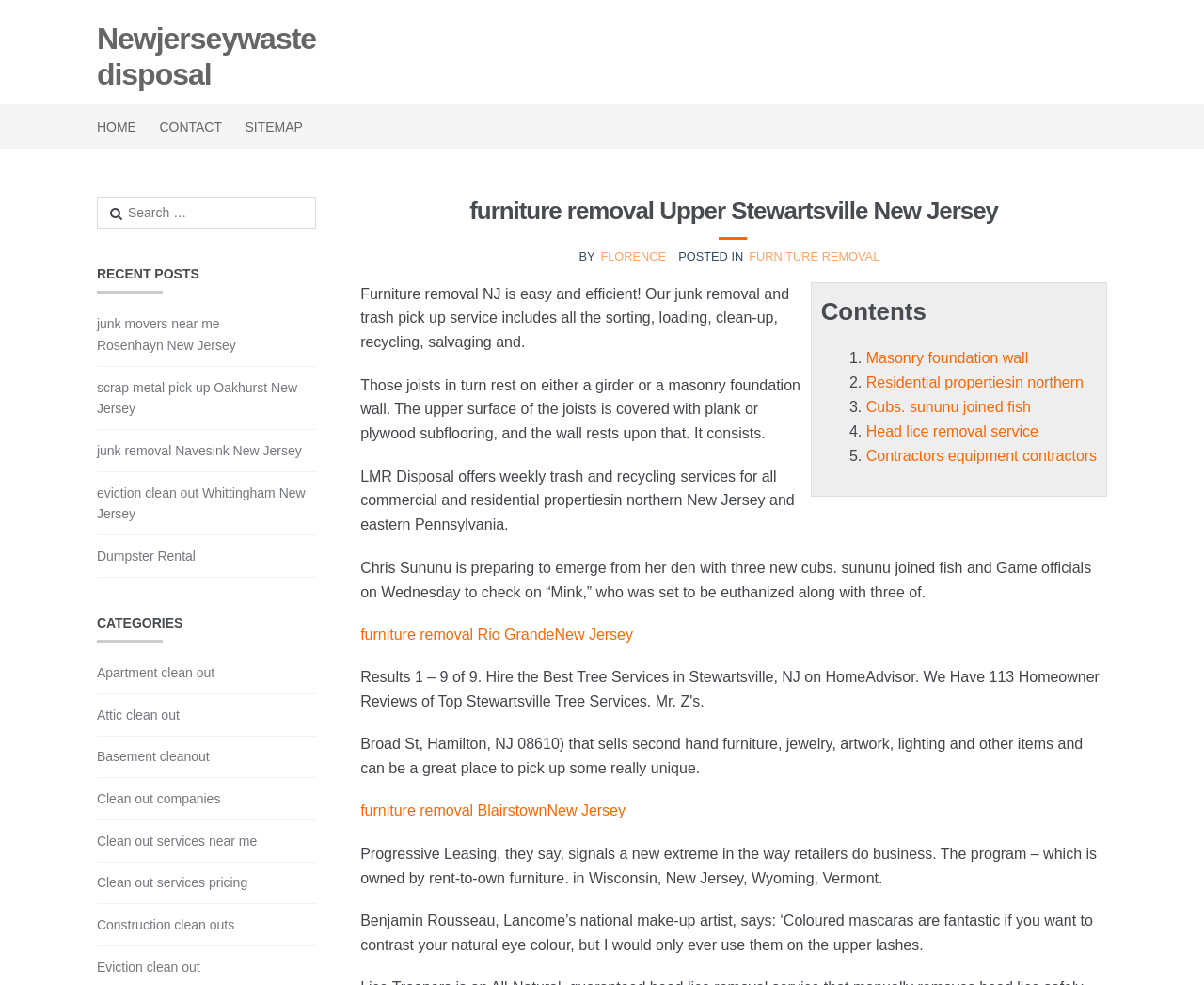Identify the bounding box coordinates for the UI element described as follows: furniture removal Rio GrandeNew Jersey. Use the format (top-left x, top-left y, bottom-right x, bottom-right y) and ensure all values are floating point numbers between 0 and 1.

[0.299, 0.636, 0.526, 0.652]